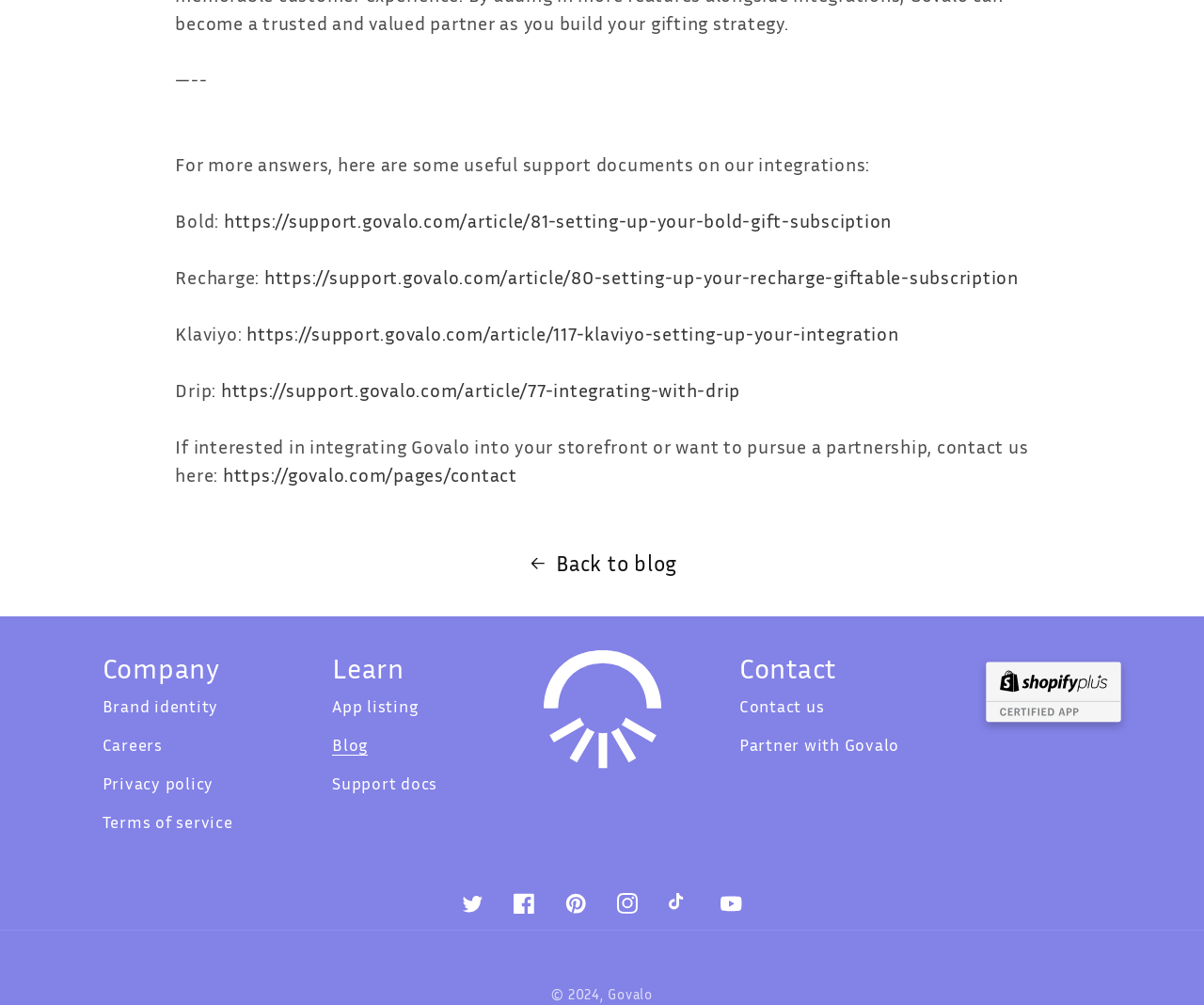Based on the element description: "Partner with Govalo", identify the UI element and provide its bounding box coordinates. Use four float numbers between 0 and 1, [left, top, right, bottom].

[0.614, 0.723, 0.747, 0.761]